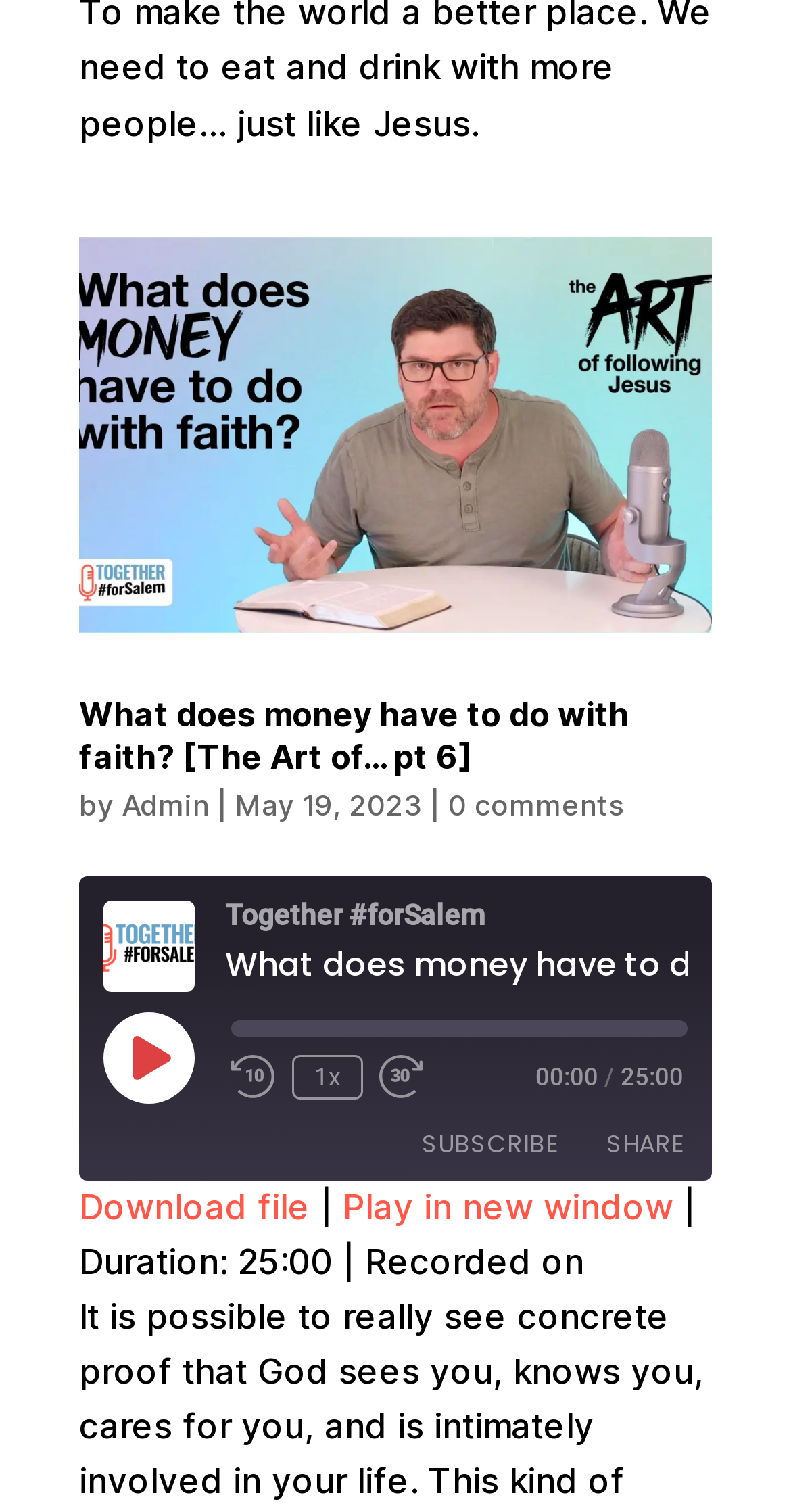Specify the bounding box coordinates for the region that must be clicked to perform the given instruction: "Copy Episode URL".

[0.813, 0.008, 0.882, 0.049]